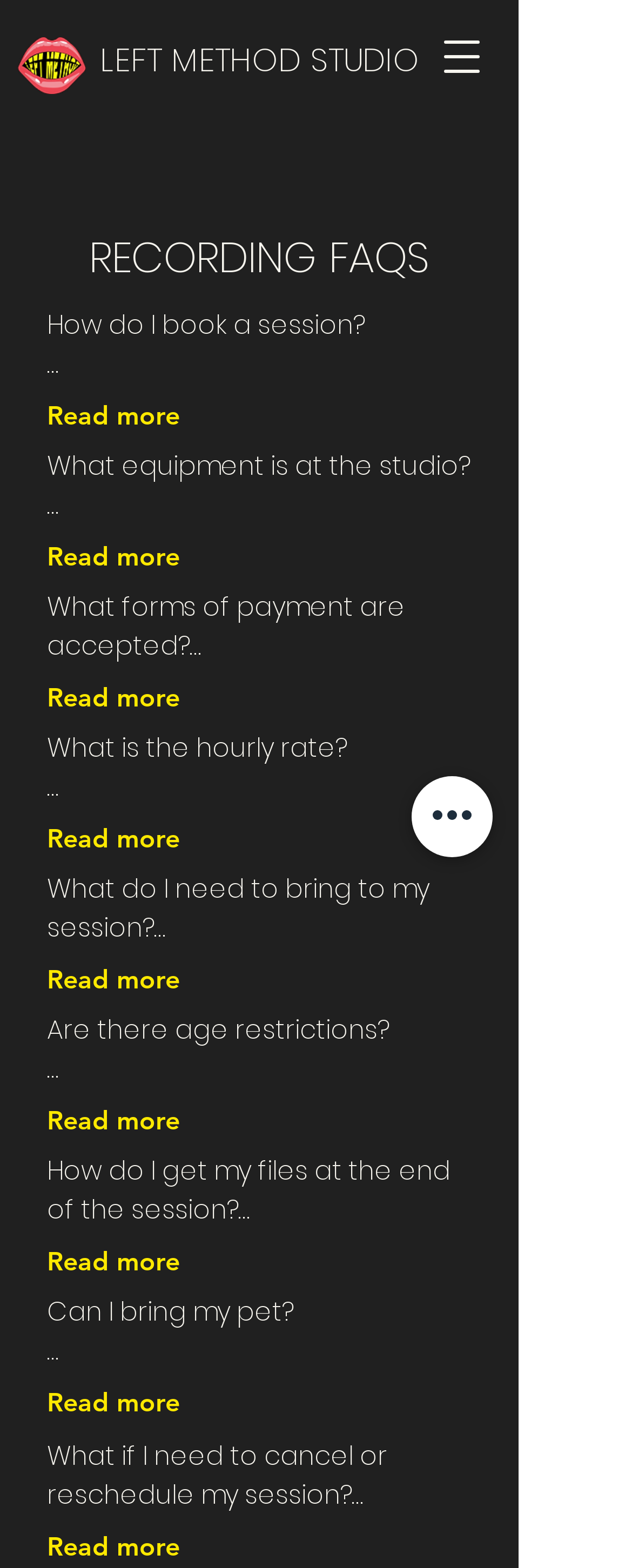Give a short answer using one word or phrase for the question:
How do I book a session?

Text/call 213-944-5810 or fill out a session inquiry form